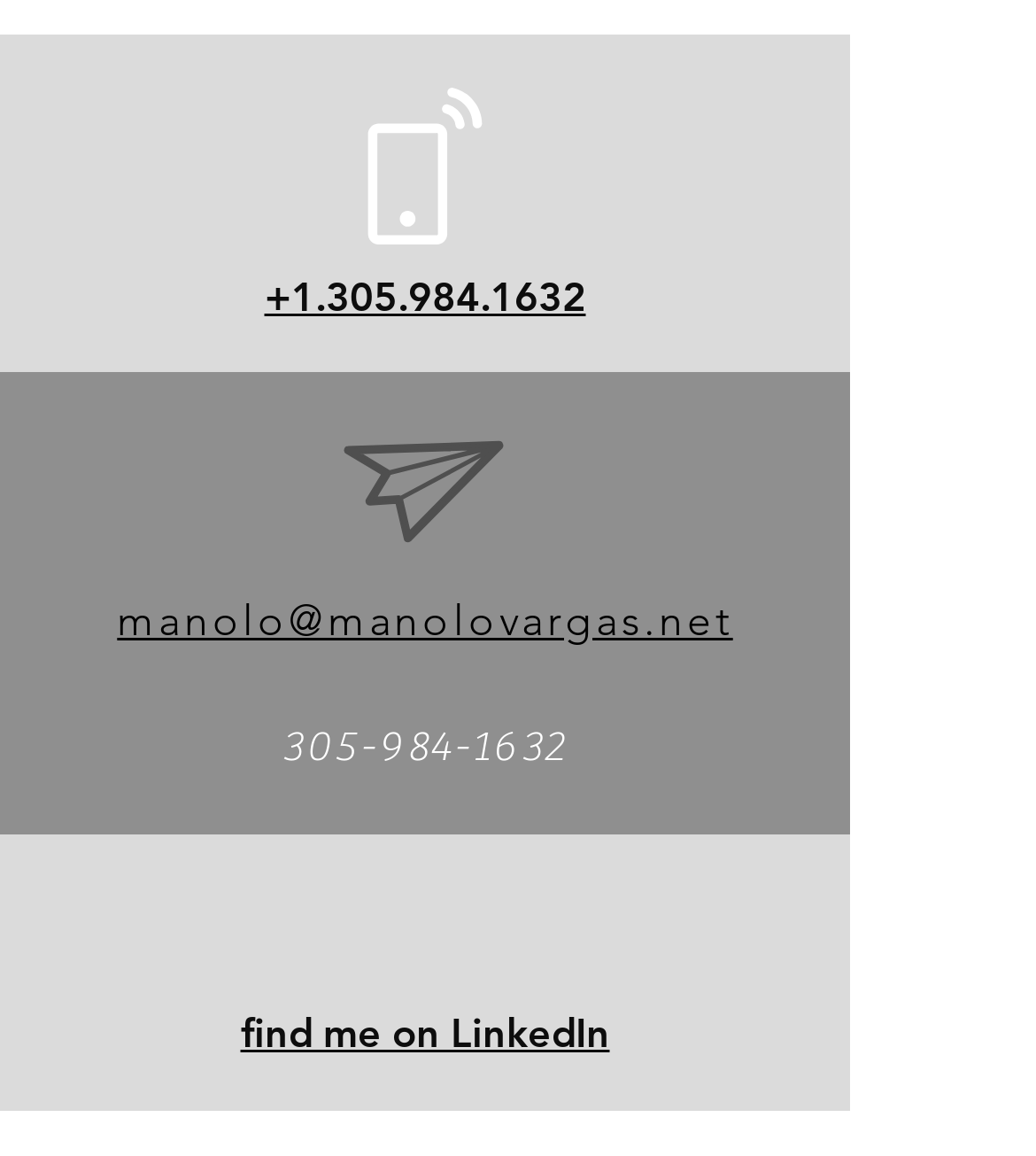How many links are on the webpage?
Using the image, give a concise answer in the form of a single word or short phrase.

6